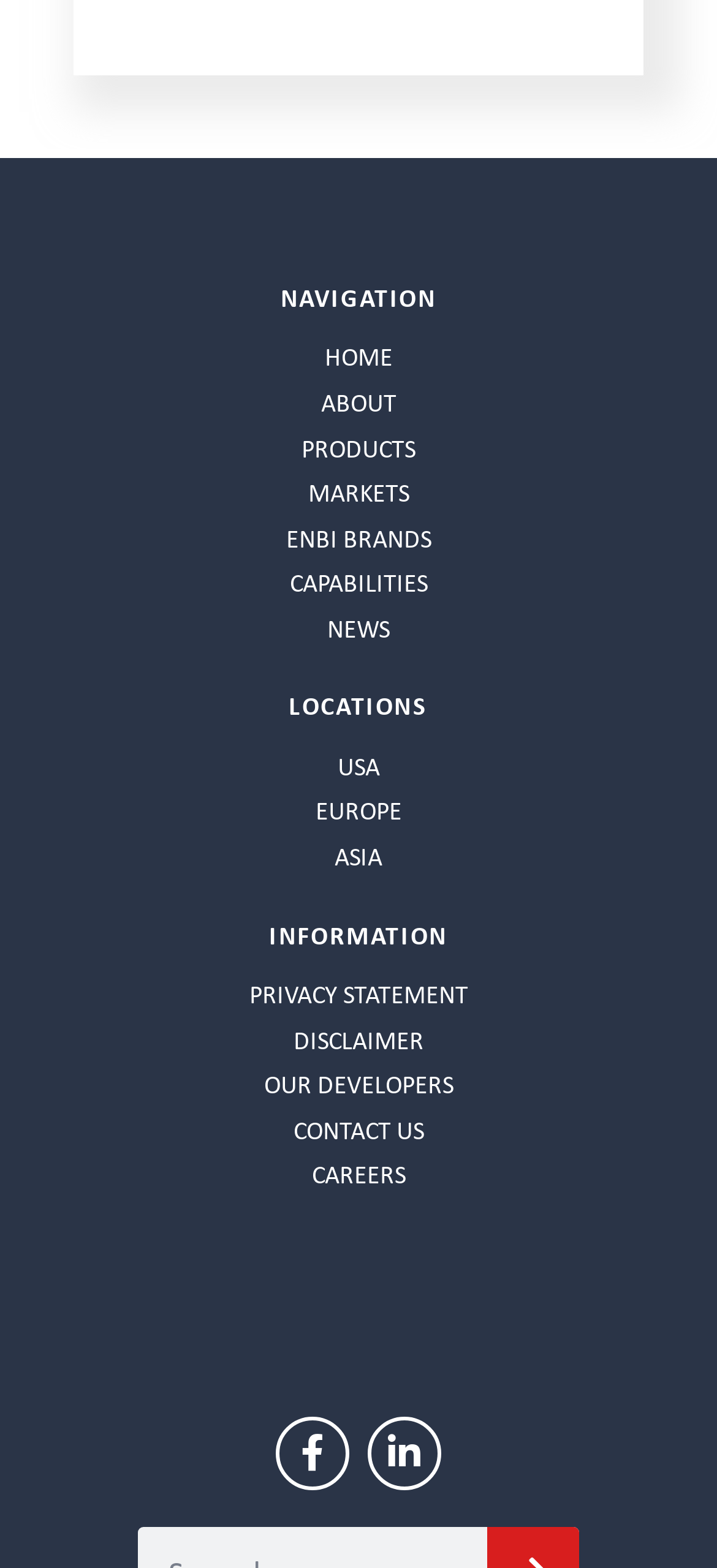Identify the bounding box coordinates of the area you need to click to perform the following instruction: "search".

[0.19, 0.976, 0.296, 0.995]